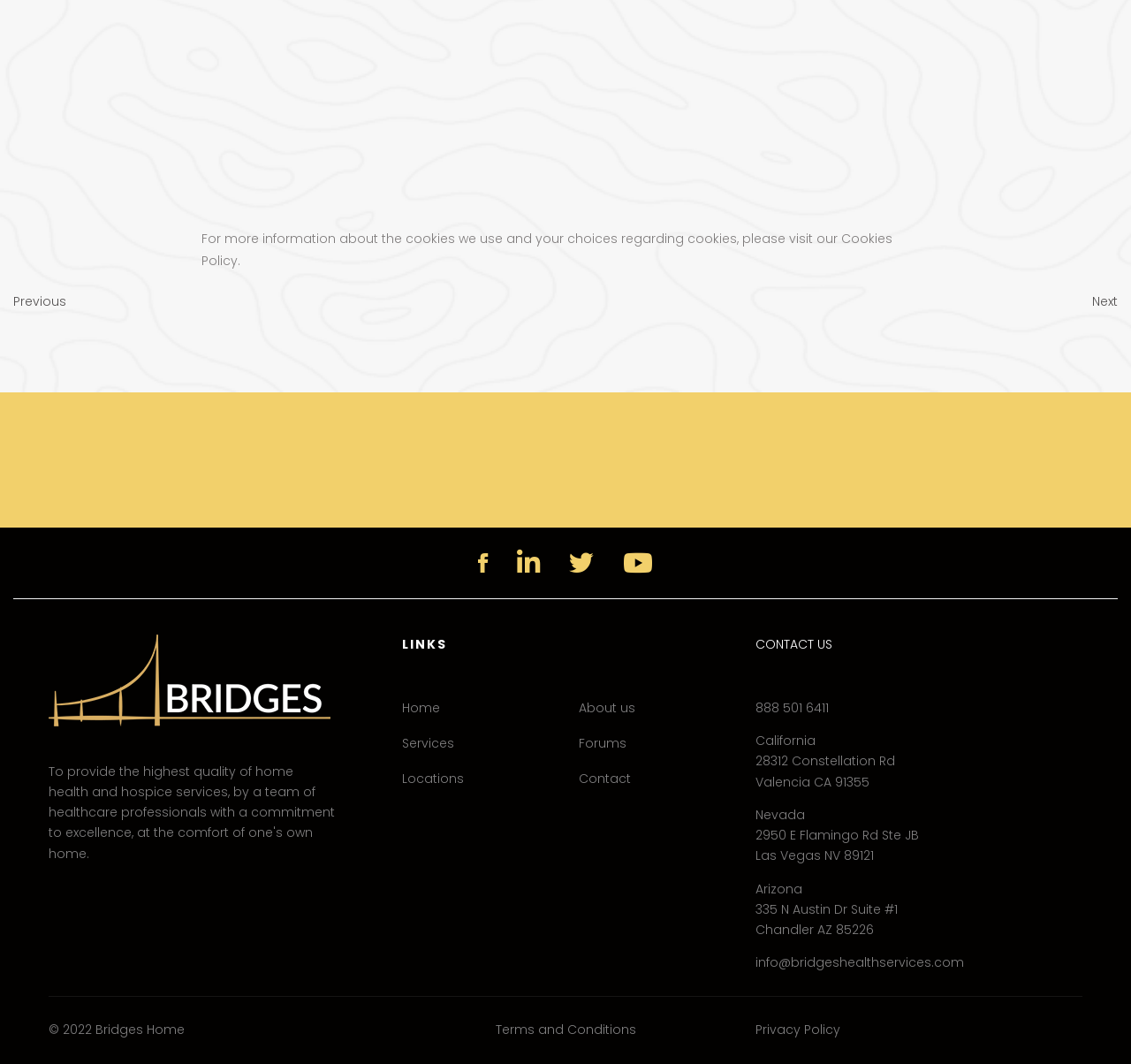Find the bounding box coordinates of the clickable element required to execute the following instruction: "View the 'Terms and Conditions'". Provide the coordinates as four float numbers between 0 and 1, i.e., [left, top, right, bottom].

[0.438, 0.959, 0.562, 0.976]